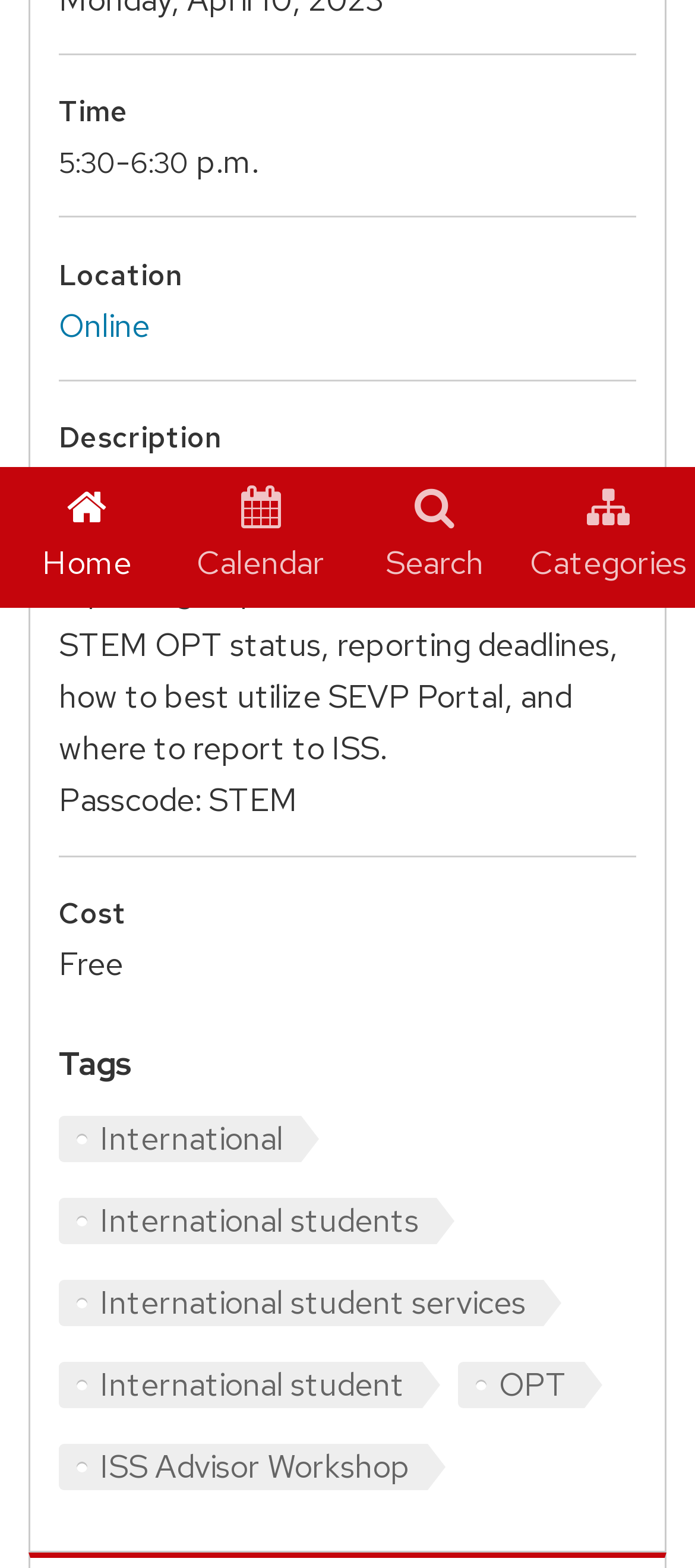Extract the bounding box coordinates of the UI element described by: "ISS Advisor Workshop". The coordinates should include four float numbers ranging from 0 to 1, e.g., [left, top, right, bottom].

[0.085, 0.92, 0.641, 0.95]